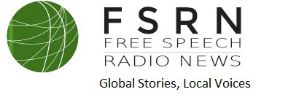What does the logo of FSRN represent?
Using the details shown in the screenshot, provide a comprehensive answer to the question.

The circular green graphic in the logo of FSRN represents inclusivity and connection, reflecting the organization's commitment to delivering diverse news narratives from around the globe while emphasizing grassroots perspectives.